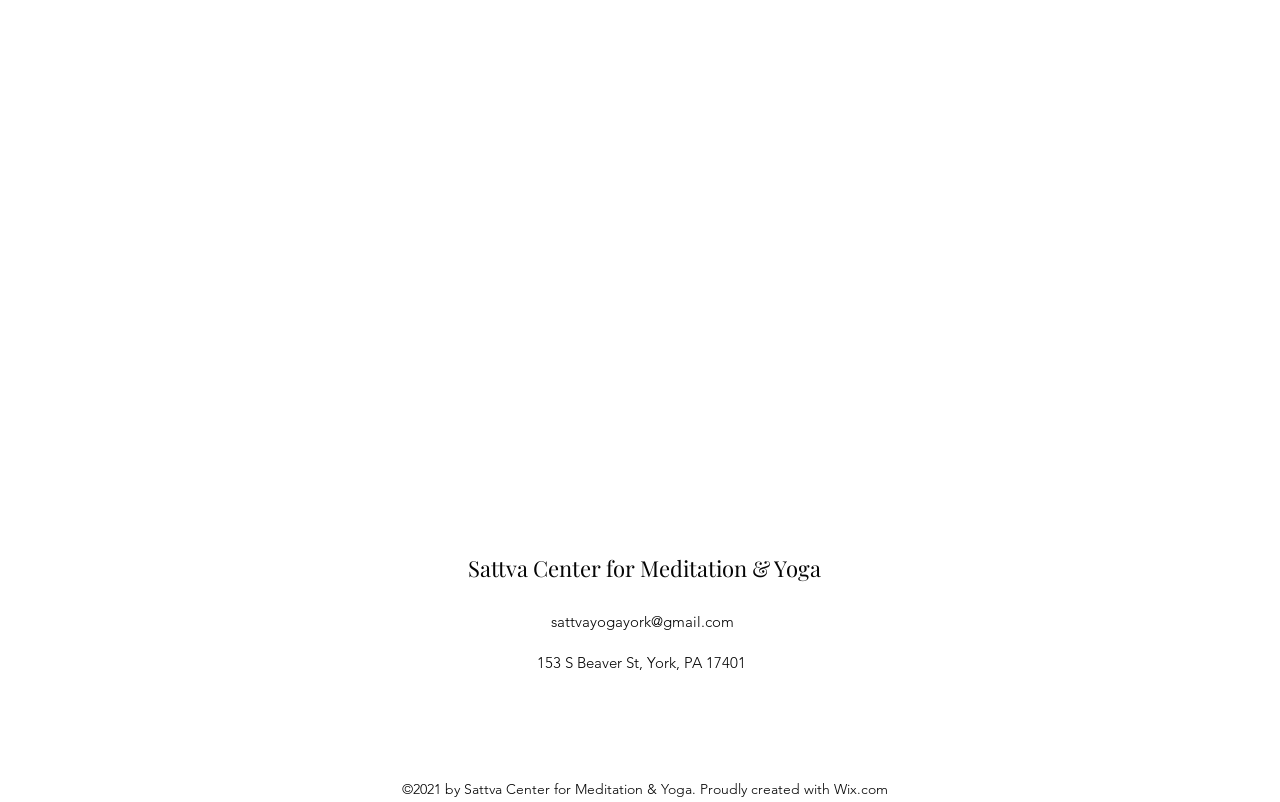Can you find the bounding box coordinates for the UI element given this description: "sattvayogayork@gmail.com"? Provide the coordinates as four float numbers between 0 and 1: [left, top, right, bottom].

[0.43, 0.764, 0.573, 0.787]